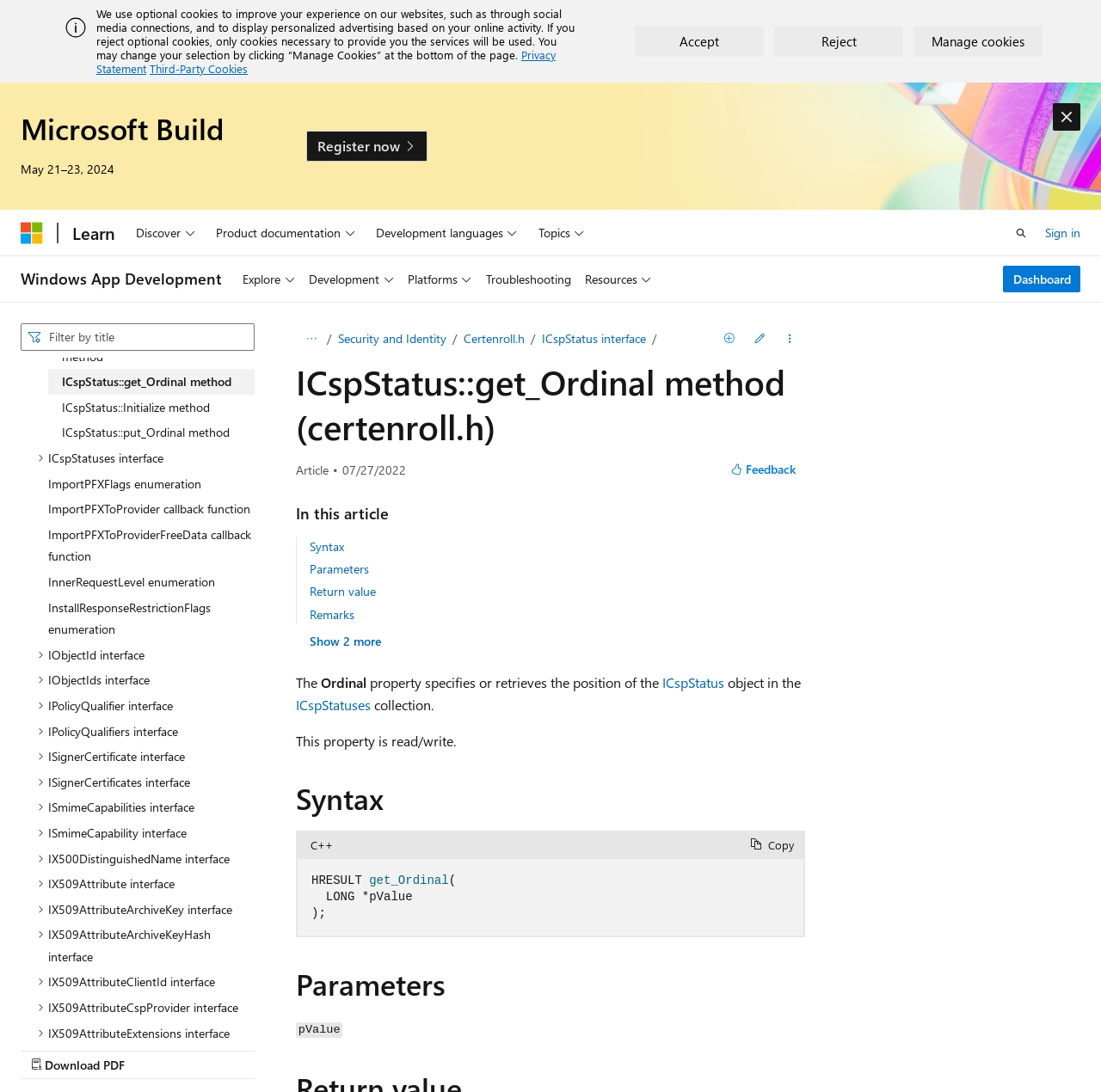What is the name of the interface mentioned in the table of contents?
Using the visual information from the image, give a one-word or short-phrase answer.

ICspStatus interface